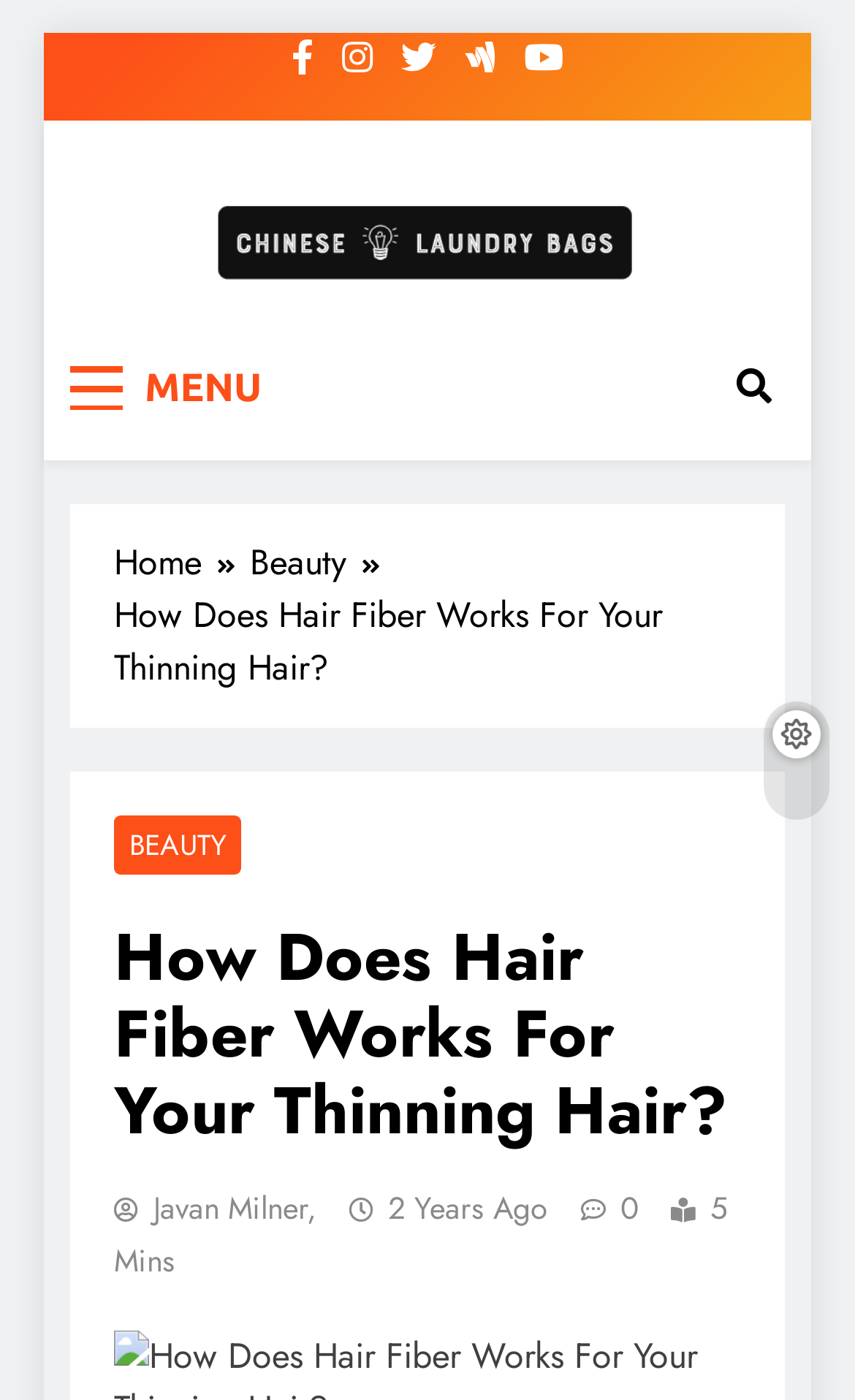Identify the bounding box coordinates of the part that should be clicked to carry out this instruction: "Read the article 'How Does Hair Fiber Works For Your Thinning Hair?'".

[0.133, 0.657, 0.867, 0.821]